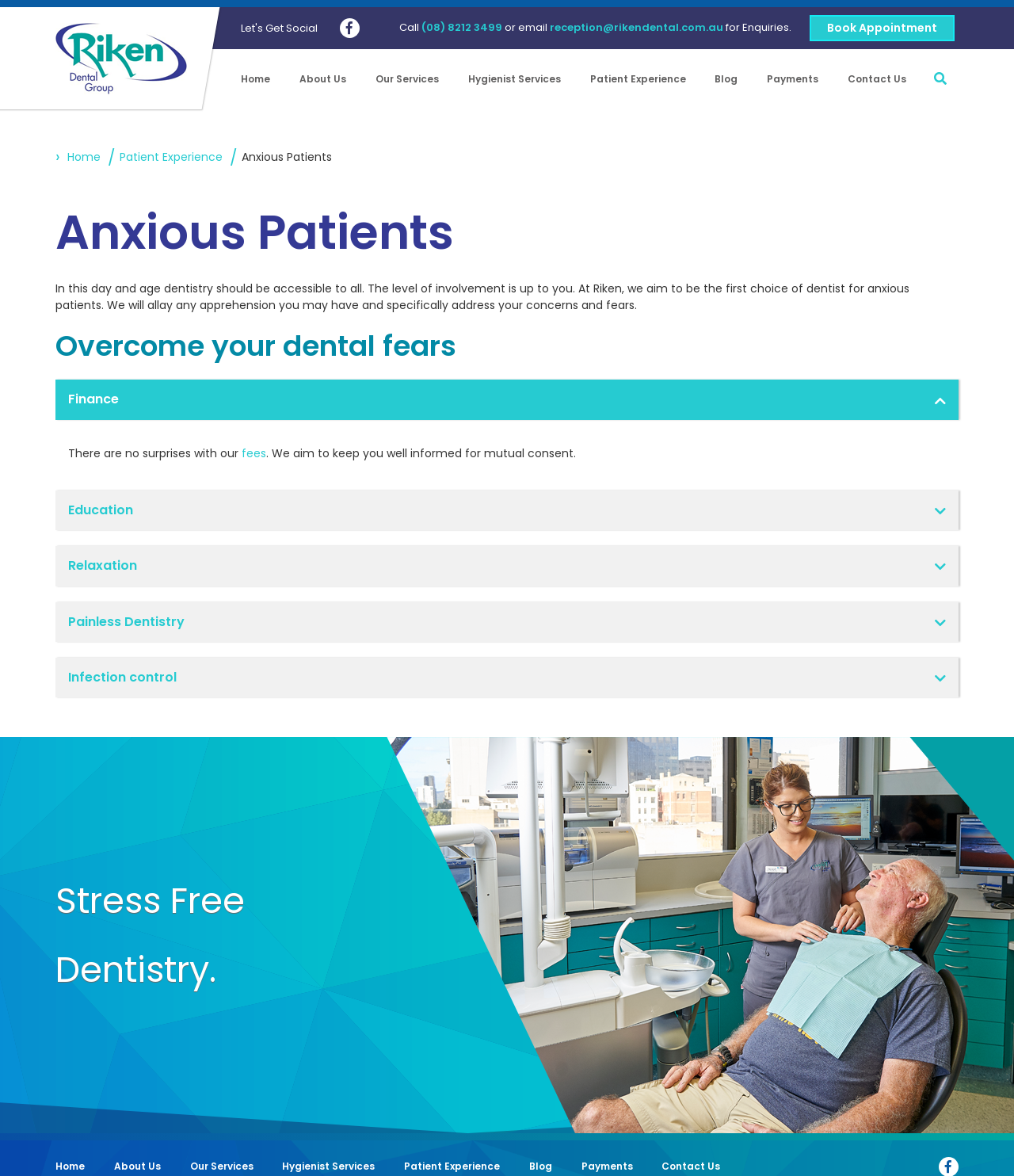Locate the bounding box coordinates of the clickable part needed for the task: "Click the 'Home' link".

[0.066, 0.127, 0.099, 0.14]